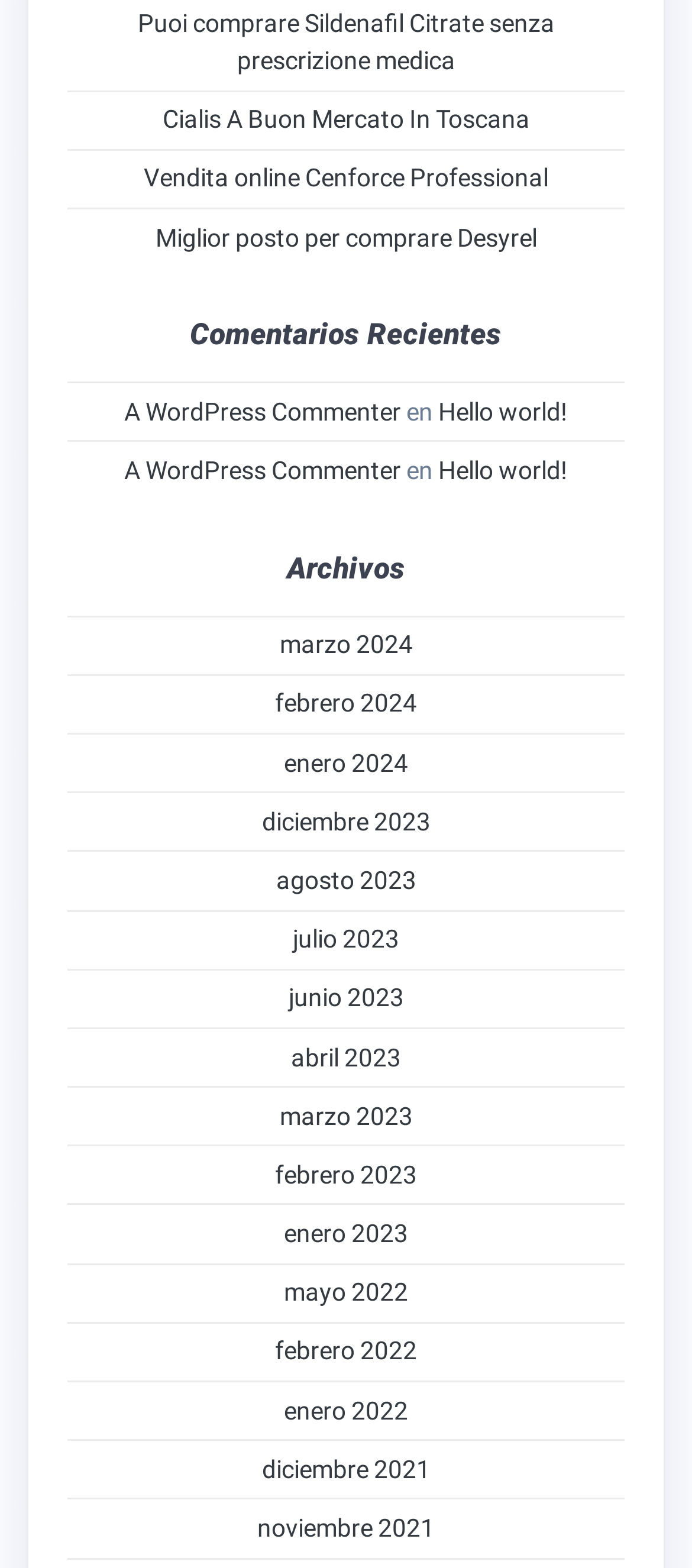Identify the bounding box coordinates of the element that should be clicked to fulfill this task: "Browse archives for March 2024". The coordinates should be provided as four float numbers between 0 and 1, i.e., [left, top, right, bottom].

[0.404, 0.402, 0.596, 0.42]